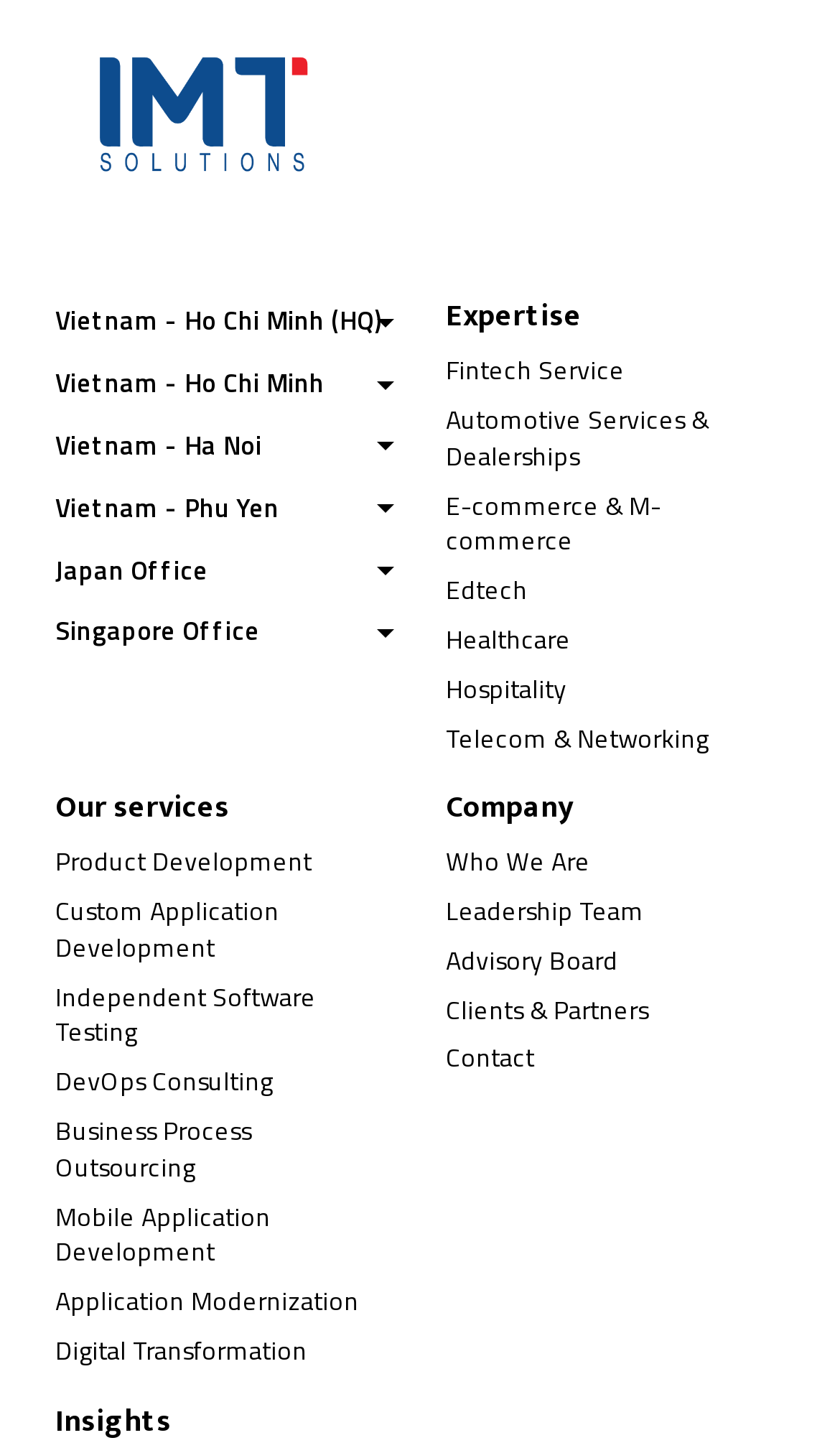How many main sections are there on the webpage?
Based on the visual details in the image, please answer the question thoroughly.

I identified the main sections on the webpage, which are 'Expertise', 'Our services', 'Company', and 'Insights'.